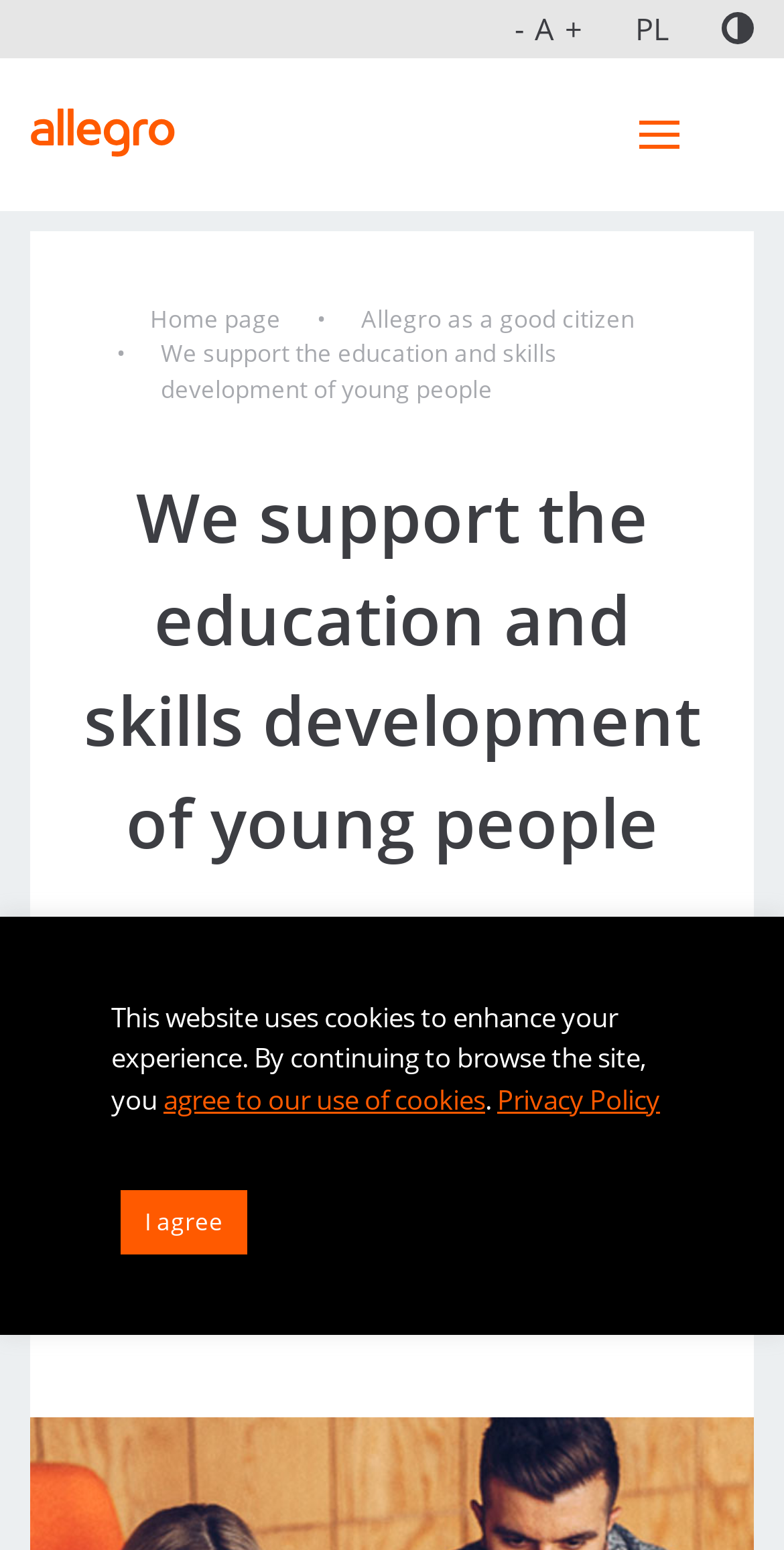Refer to the screenshot and answer the following question in detail:
What is the purpose of the button at the top right corner?

I found the button at the top right corner with the text 'MENU', which suggests that it is used to open a menu or navigation options.